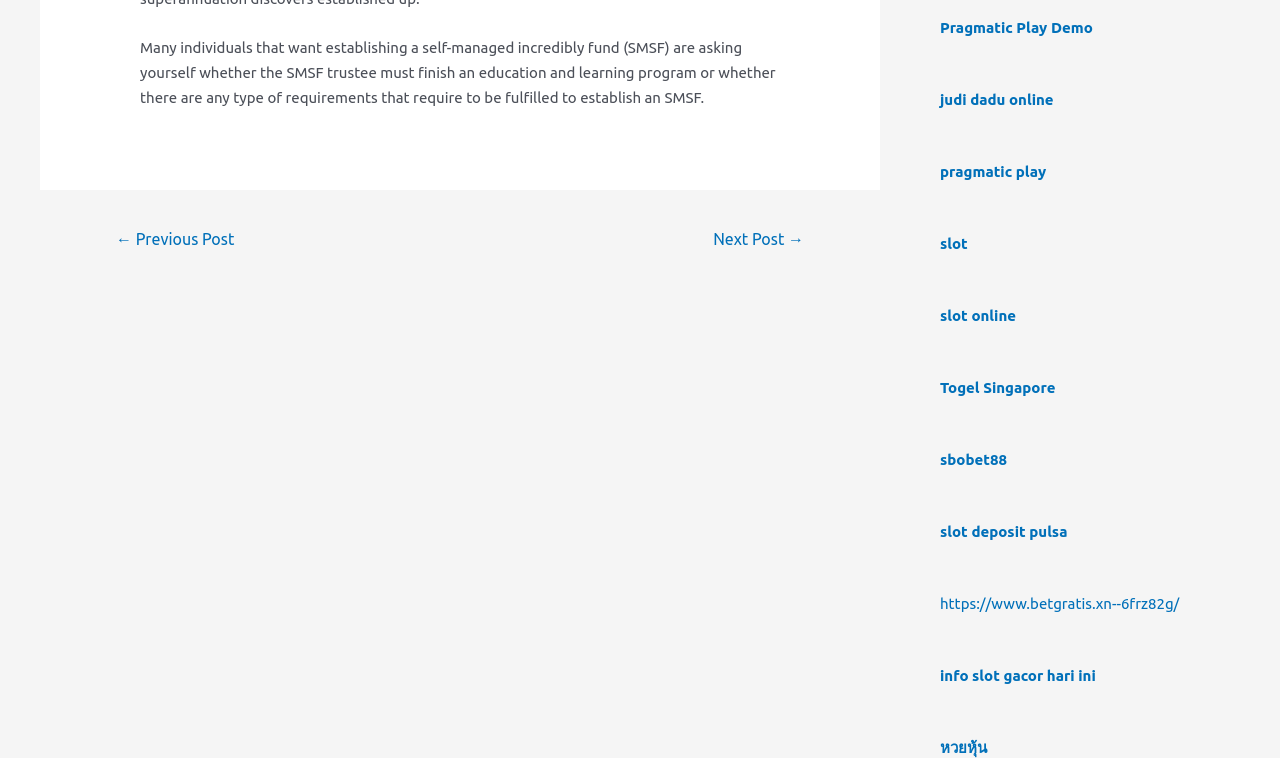Please identify the bounding box coordinates of the region to click in order to complete the task: "Check the 'Togel Singapore' link". The coordinates must be four float numbers between 0 and 1, specified as [left, top, right, bottom].

[0.734, 0.5, 0.825, 0.522]